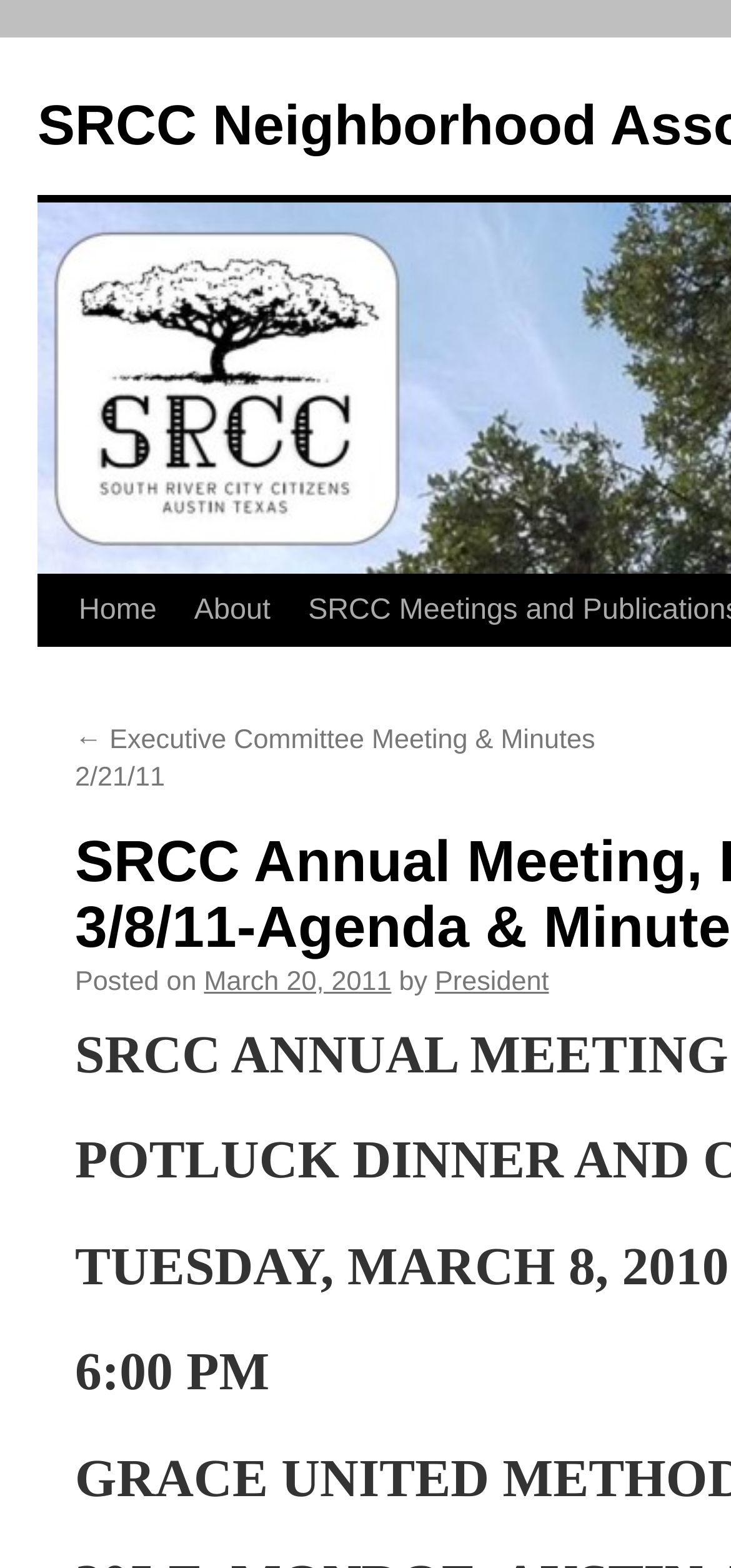Please locate and generate the primary heading on this webpage.

SRCC Annual Meeting, Potluck, Elections 3/8/11-Agenda & Minutes